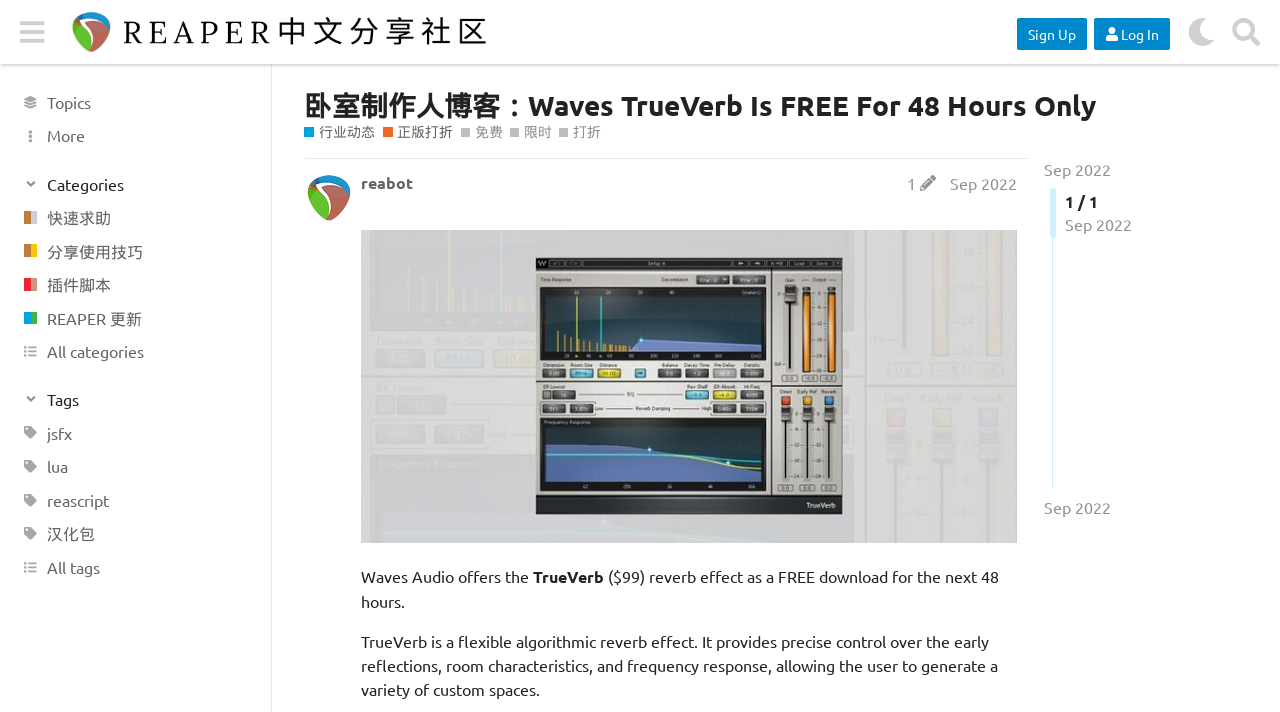Find the headline of the webpage and generate its text content.

卧室制作人博客：Waves TrueVerb Is FREE For 48 Hours Only